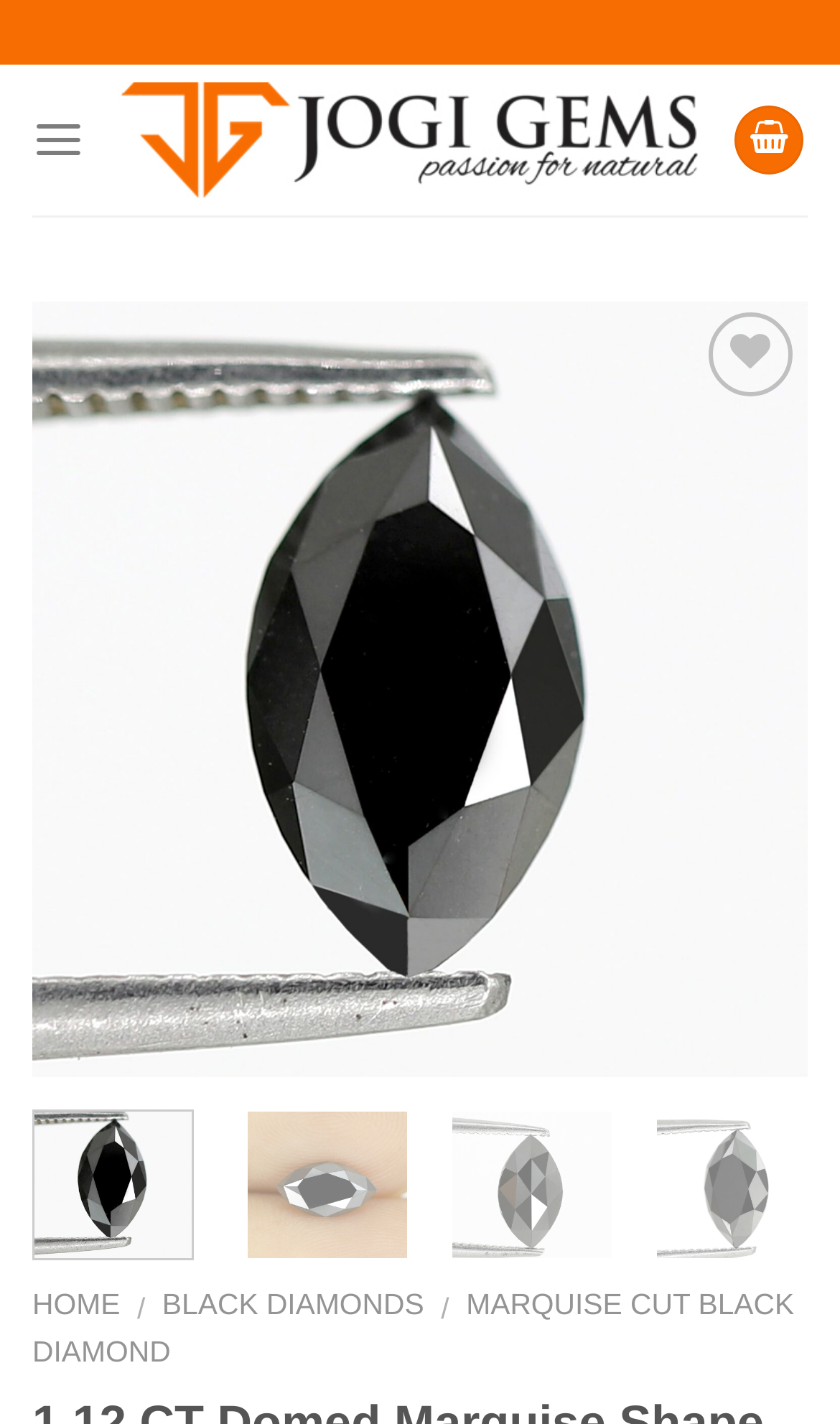Please answer the following question using a single word or phrase: 
What is the purpose of the 'Add to Wishlist' button?

To add item to wishlist